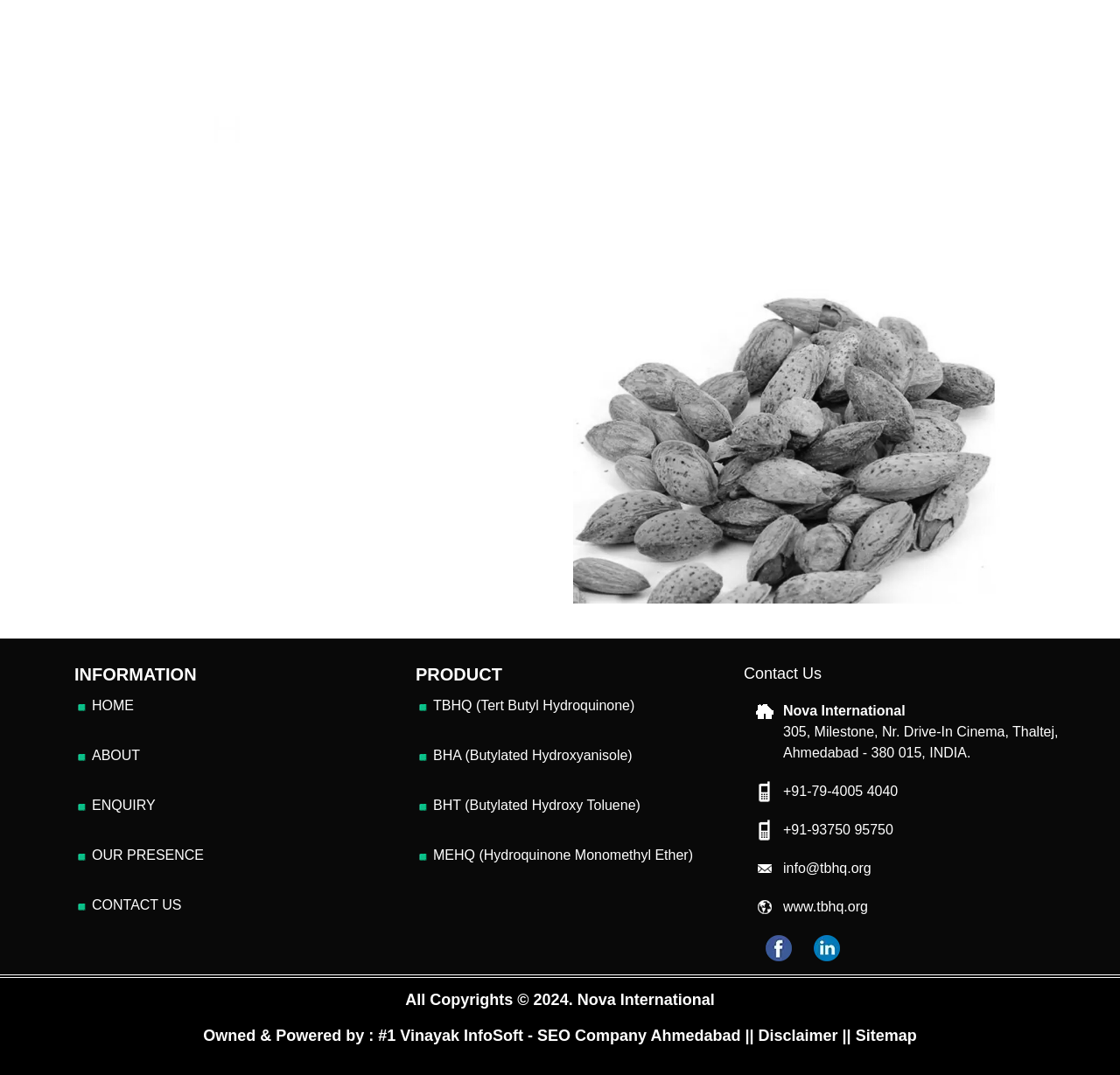Identify the bounding box coordinates of the region that should be clicked to execute the following instruction: "Visit the company's Facebook page".

[0.676, 0.874, 0.715, 0.889]